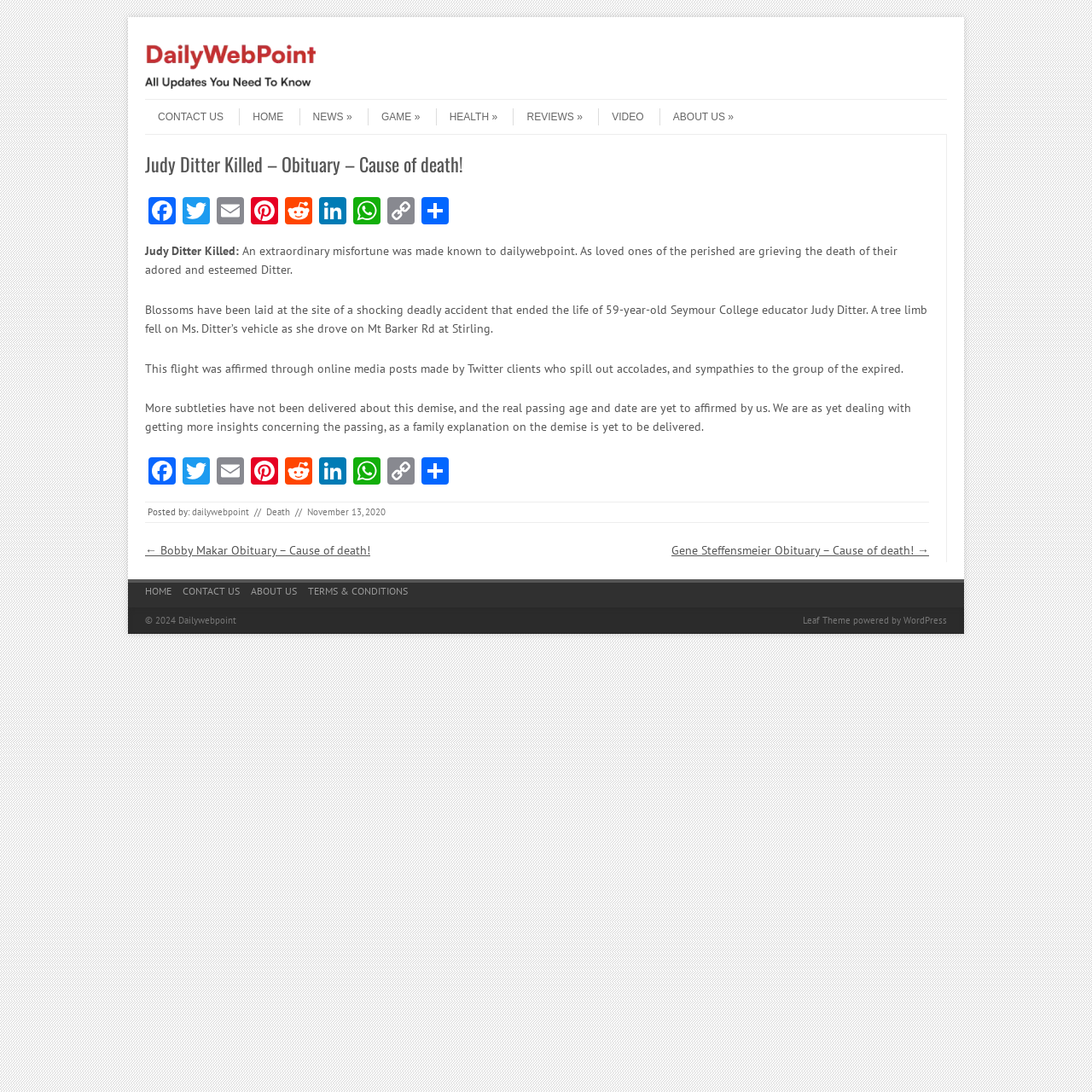What social media platforms are available for sharing?
Give a one-word or short phrase answer based on the image.

Facebook, Twitter, etc.